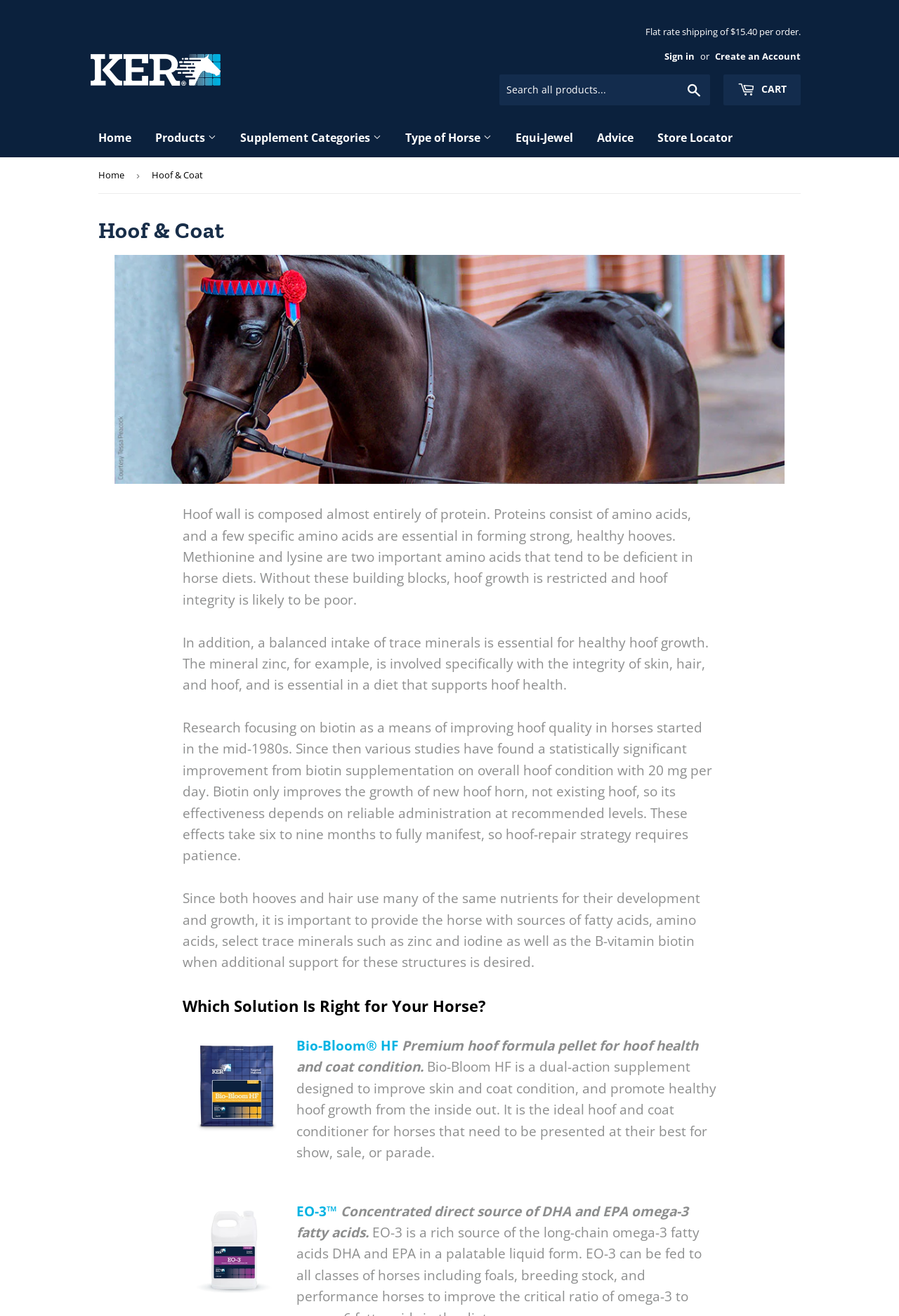Write a detailed summary of the webpage, including text, images, and layout.

This webpage is about Hoof & Coat, a product from KER Targeted Nutrition Australia. At the top, there is a logo of KER Targeted Nutrition Australia, along with a link to the homepage and a search bar. Below the logo, there are links to sign in, create an account, and view the shopping cart. 

On the left side, there is a navigation menu with links to different sections of the website, including Home, Products, Supplement Categories, Type of Horse, Equi-Jewel, Advice, and Store Locator. 

The main content of the page is about Hoof & Coat, a product that supports healthy hoof growth. There is a large image of the product, accompanied by a detailed description of its benefits and ingredients. The text explains that hoof wall is composed of protein and requires specific amino acids, such as methionine and lysine, to form strong and healthy hooves. It also highlights the importance of trace minerals, like zinc, and biotin in supporting hoof health.

Below the product description, there are two sections showcasing different solutions for horse owners. The first section features Bio-Bloom HF, a premium hoof formula pellet, with a product image and a brief description of its benefits. The second section features EO-3, a concentrated direct source of DHA and EPA omega-3 fatty acids, with a product image and a brief description of its benefits.